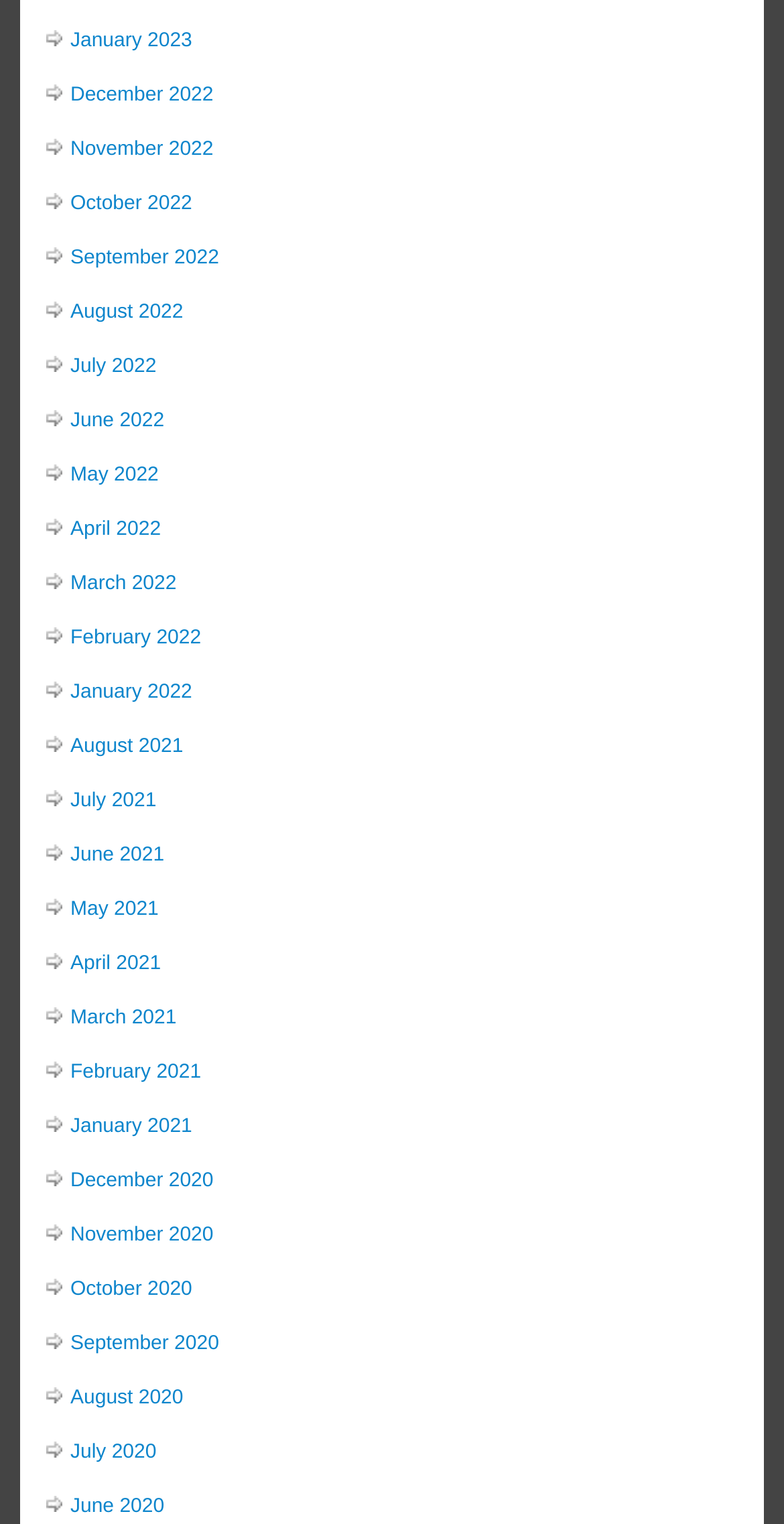Pinpoint the bounding box coordinates for the area that should be clicked to perform the following instruction: "browse November 2022".

[0.09, 0.091, 0.272, 0.106]